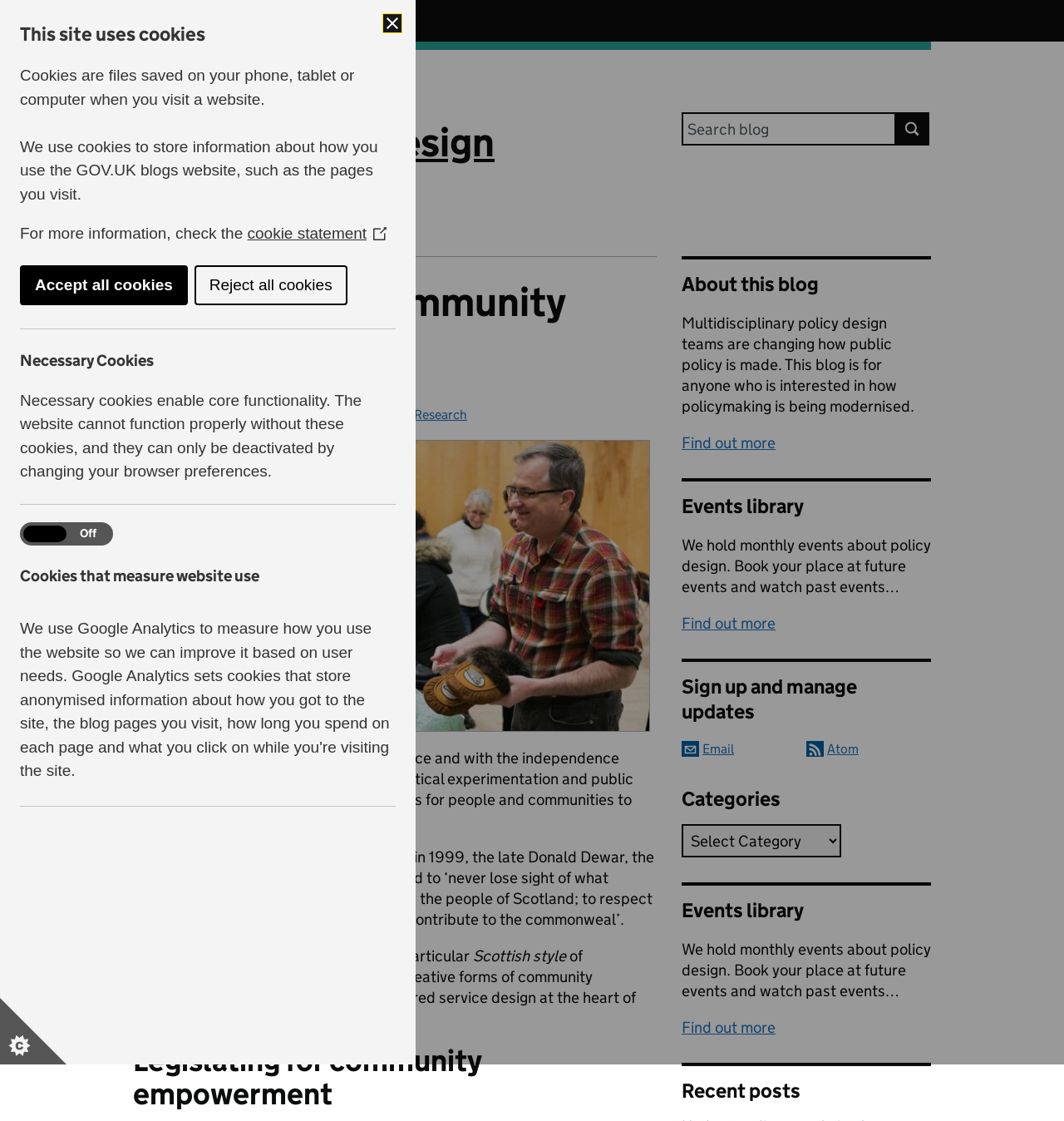What is the date of the blog post?
Based on the image, give a concise answer in the form of a single word or short phrase.

4 May 2023